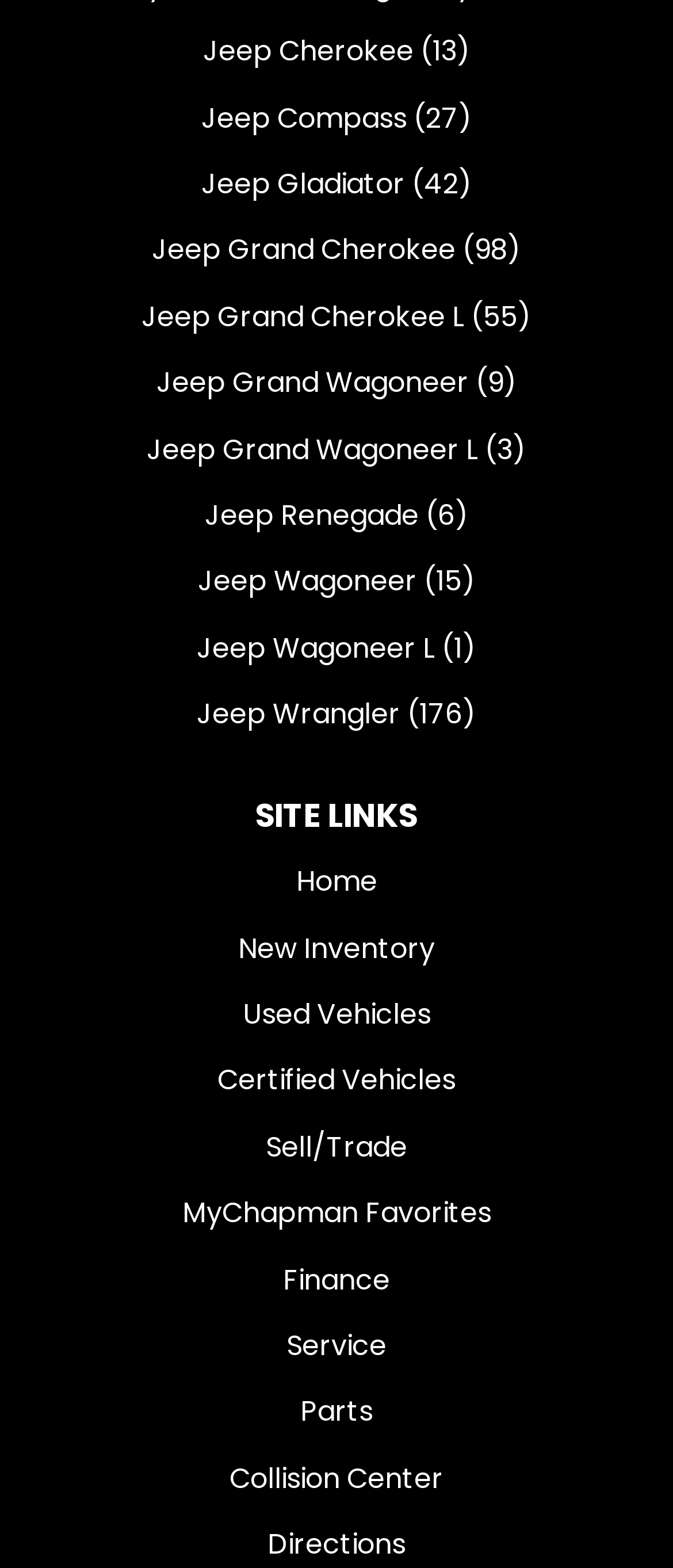Pinpoint the bounding box coordinates for the area that should be clicked to perform the following instruction: "Go to New Inventory page".

[0.115, 0.584, 0.885, 0.626]